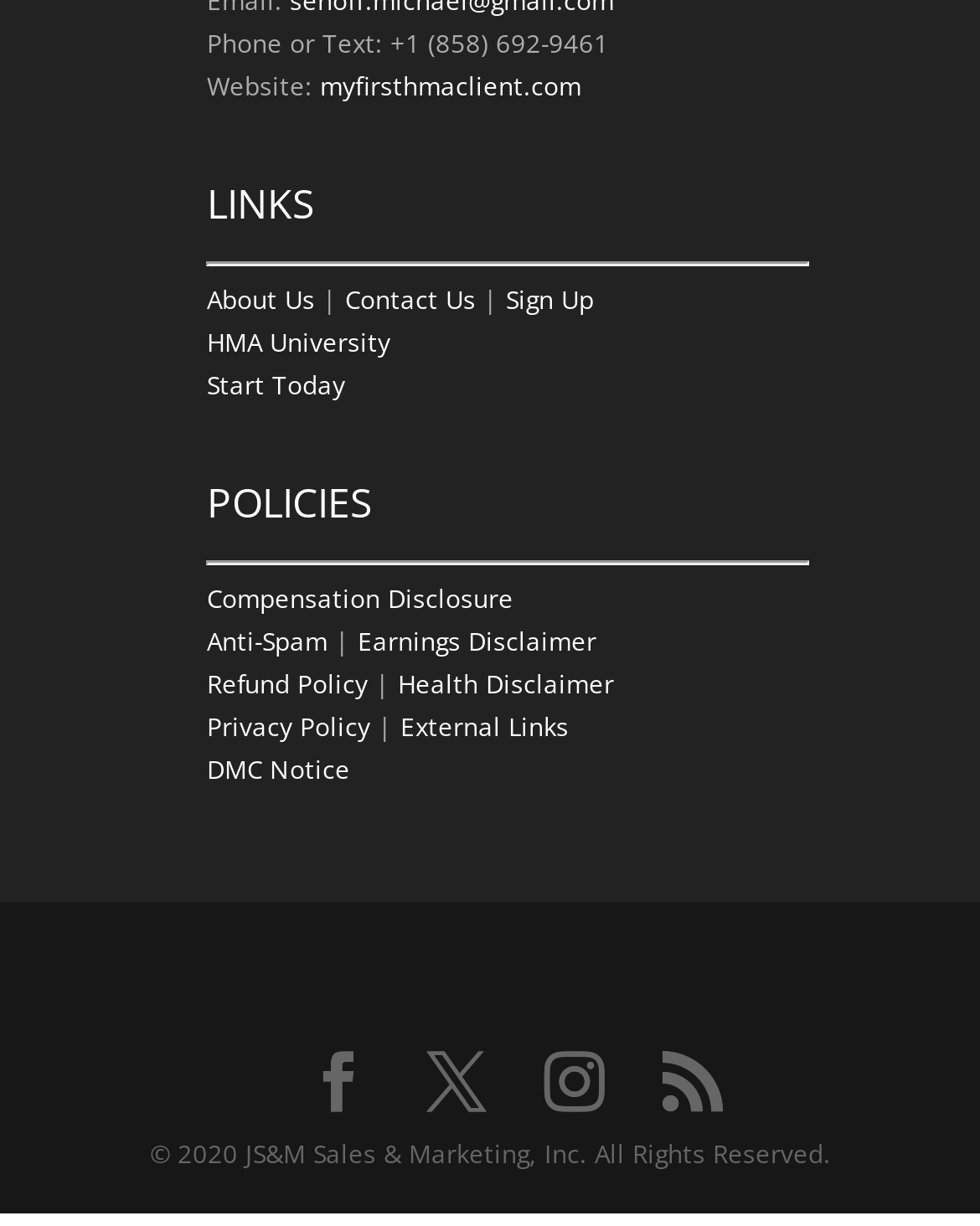Identify the bounding box coordinates for the UI element described as: "Compensation Disclosure".

[0.211, 0.473, 0.524, 0.502]